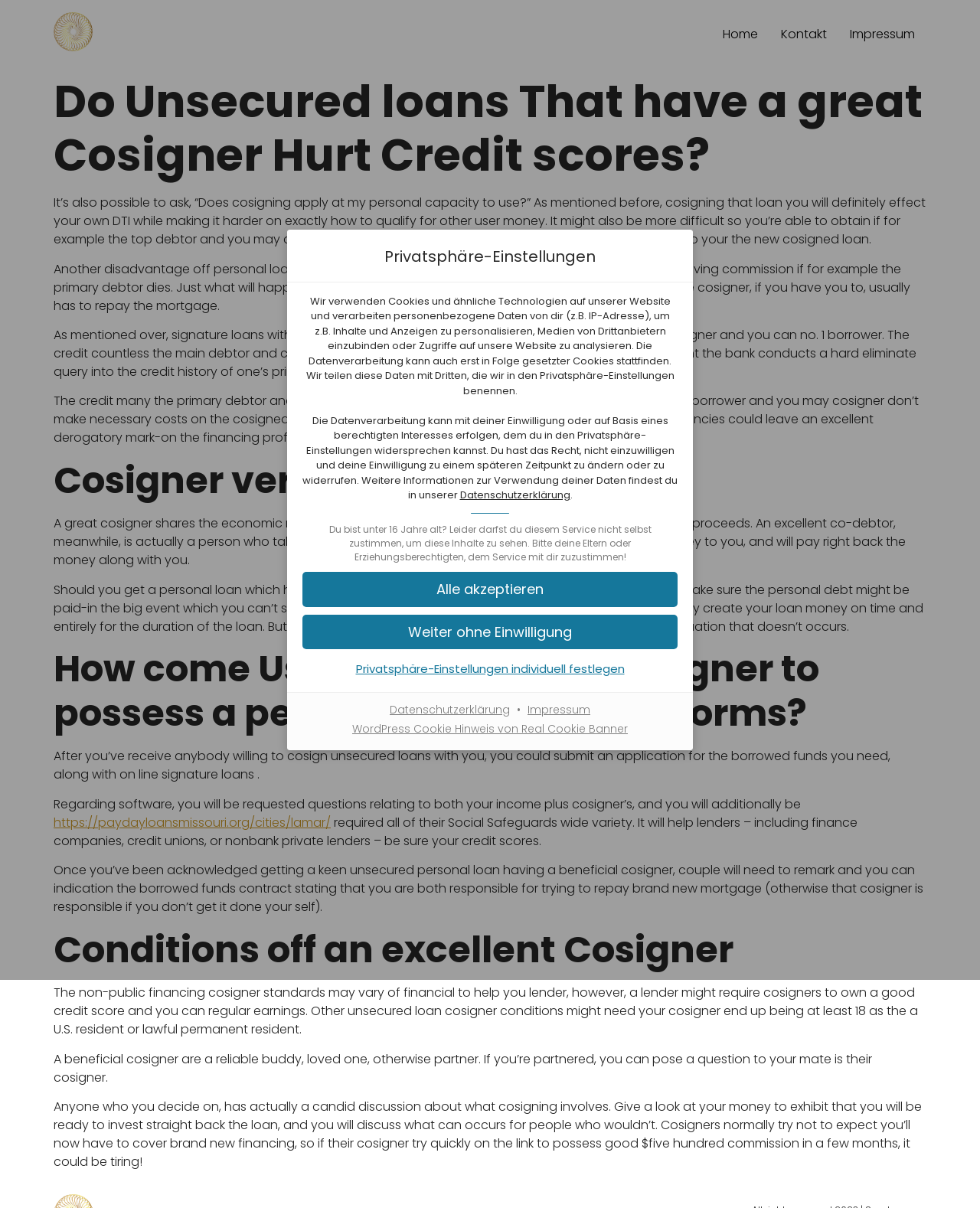Locate the bounding box coordinates of the item that should be clicked to fulfill the instruction: "Read privacy settings".

[0.392, 0.201, 0.608, 0.224]